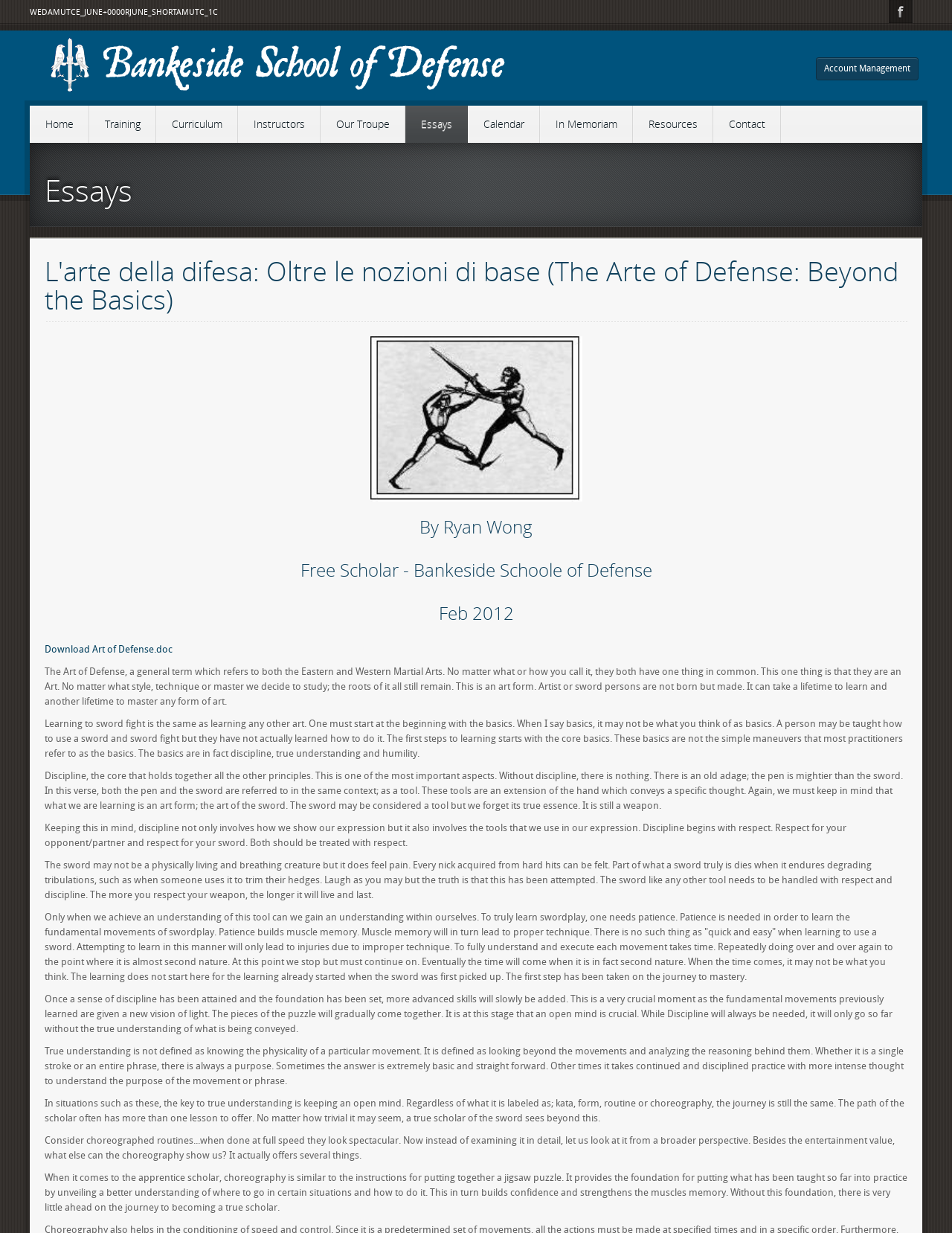Identify the bounding box coordinates of the area that should be clicked in order to complete the given instruction: "Click on 'Training'". The bounding box coordinates should be four float numbers between 0 and 1, i.e., [left, top, right, bottom].

[0.095, 0.086, 0.163, 0.116]